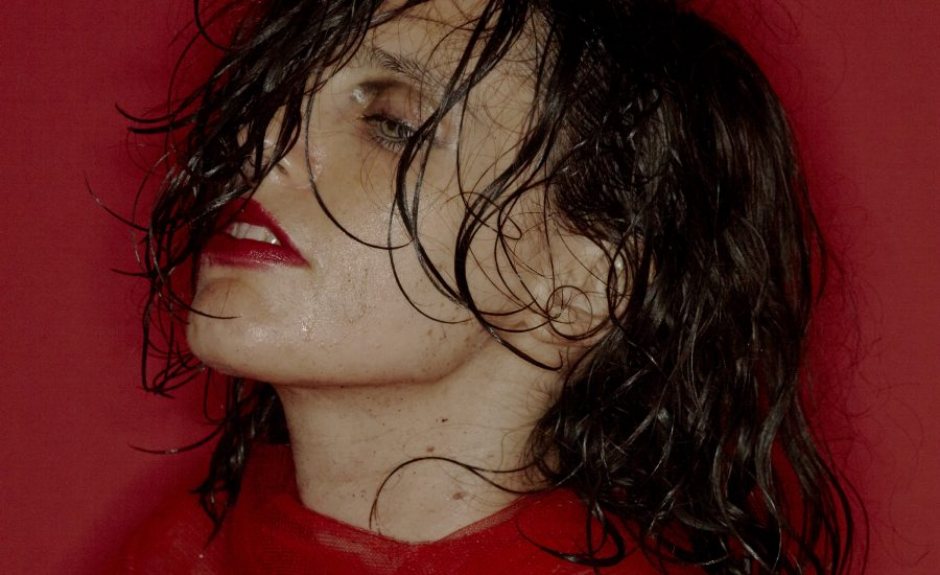What is the color of the lipstick the woman is wearing?
Examine the image and give a concise answer in one word or a short phrase.

red